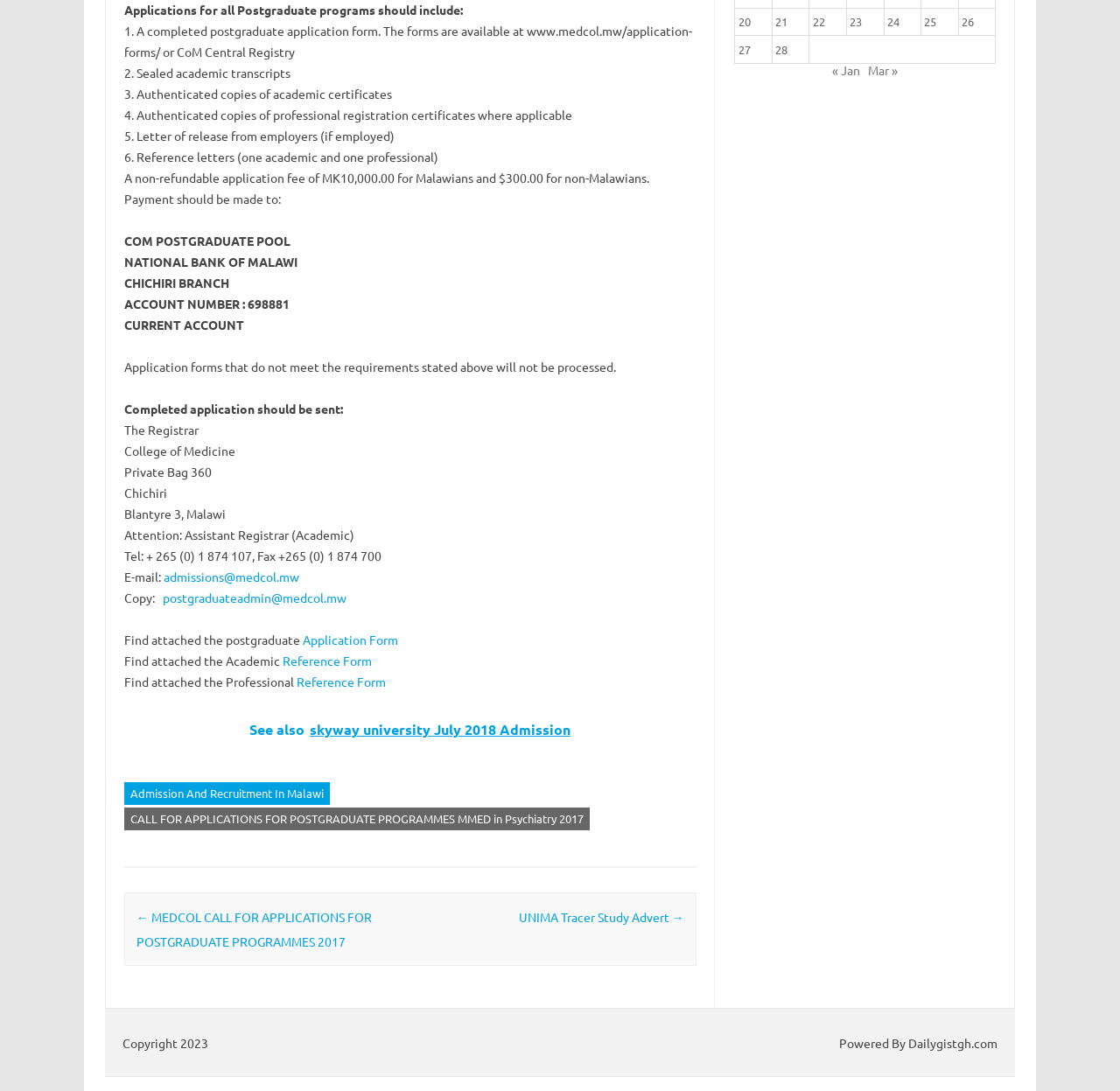Where should completed application forms be sent?
Based on the image content, provide your answer in one word or a short phrase.

The Registrar, College of Medicine